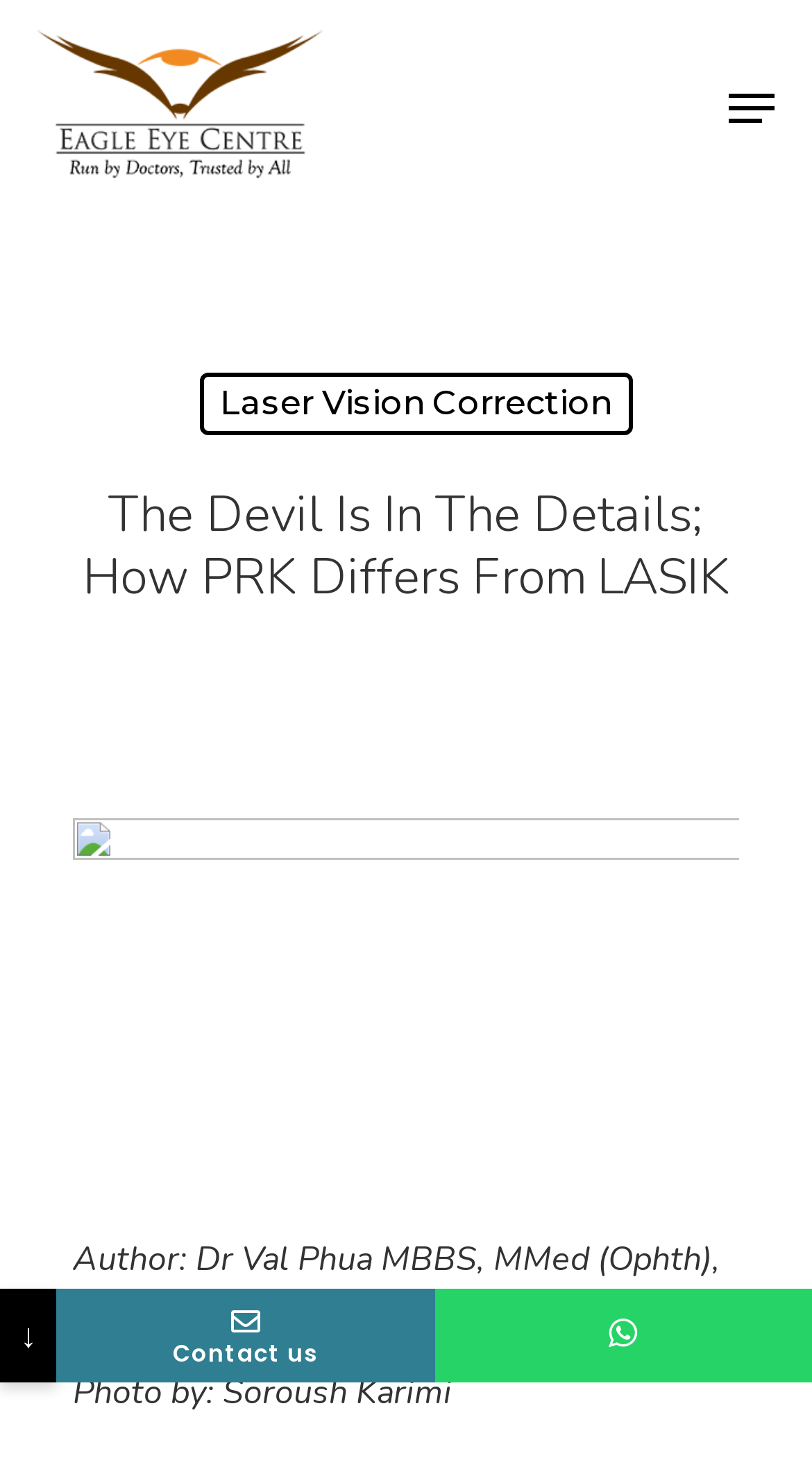Locate the bounding box coordinates of the element you need to click to accomplish the task described by this instruction: "Read about Laser Vision Correction".

[0.245, 0.254, 0.778, 0.297]